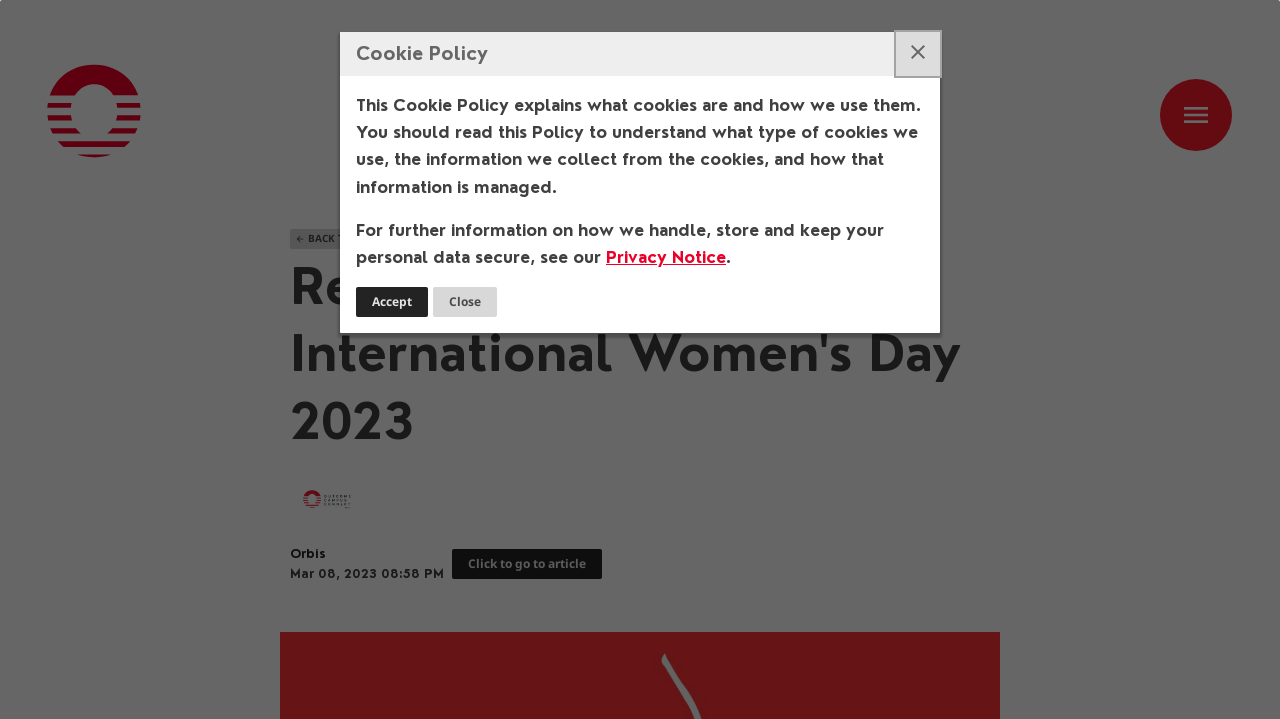What is the topic of the policy?
Please answer the question with a detailed response using the information from the screenshot.

I found the answer by looking at the heading 'Cookie Policy' which is a prominent element on the webpage, indicating that the policy is related to cookies and their usage.